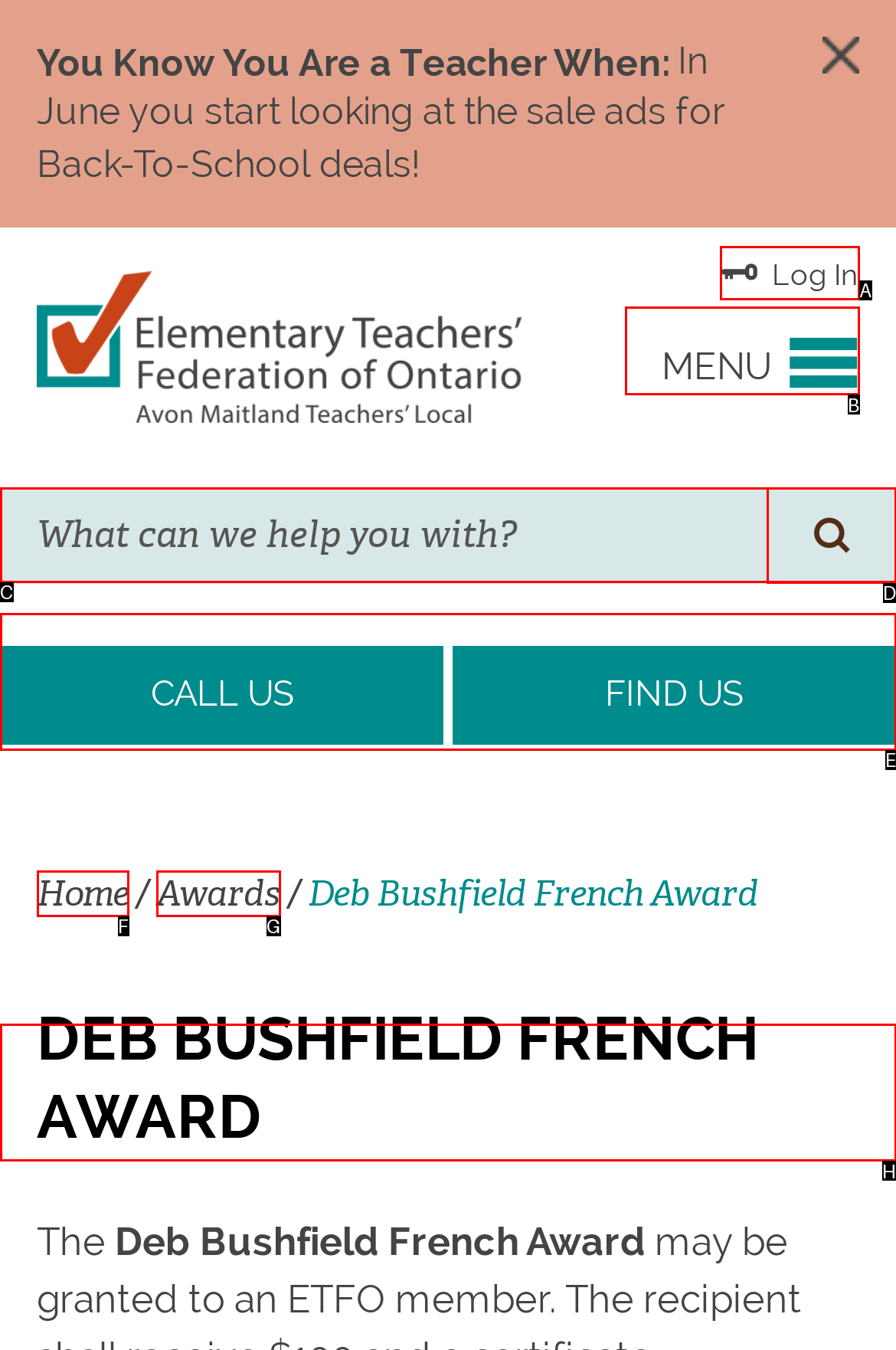Match the HTML element to the description: Events & News. Answer with the letter of the correct option from the provided choices.

E